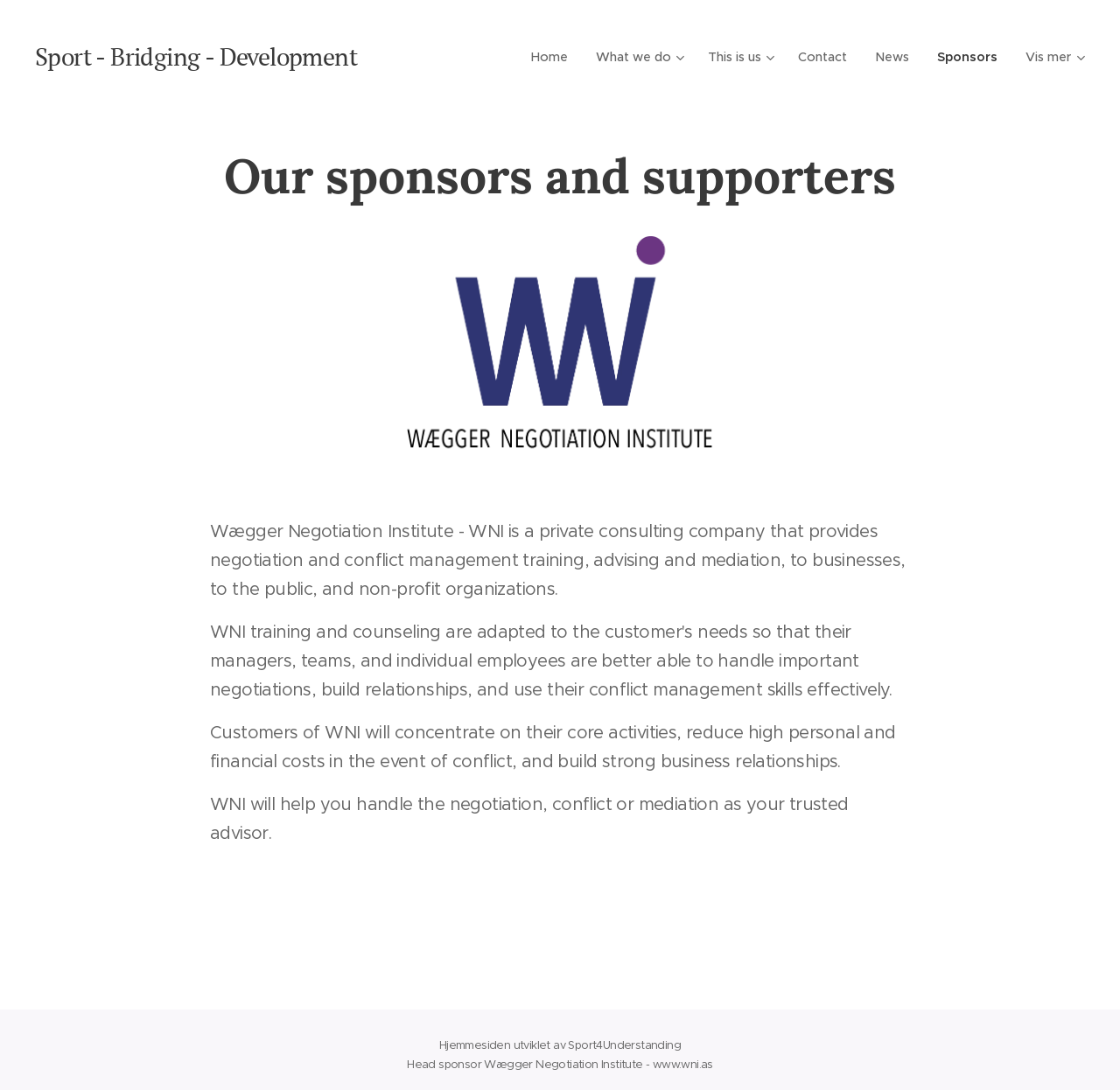Specify the bounding box coordinates of the region I need to click to perform the following instruction: "Contact WNI". The coordinates must be four float numbers in the range of 0 to 1, i.e., [left, top, right, bottom].

[0.7, 0.032, 0.769, 0.072]